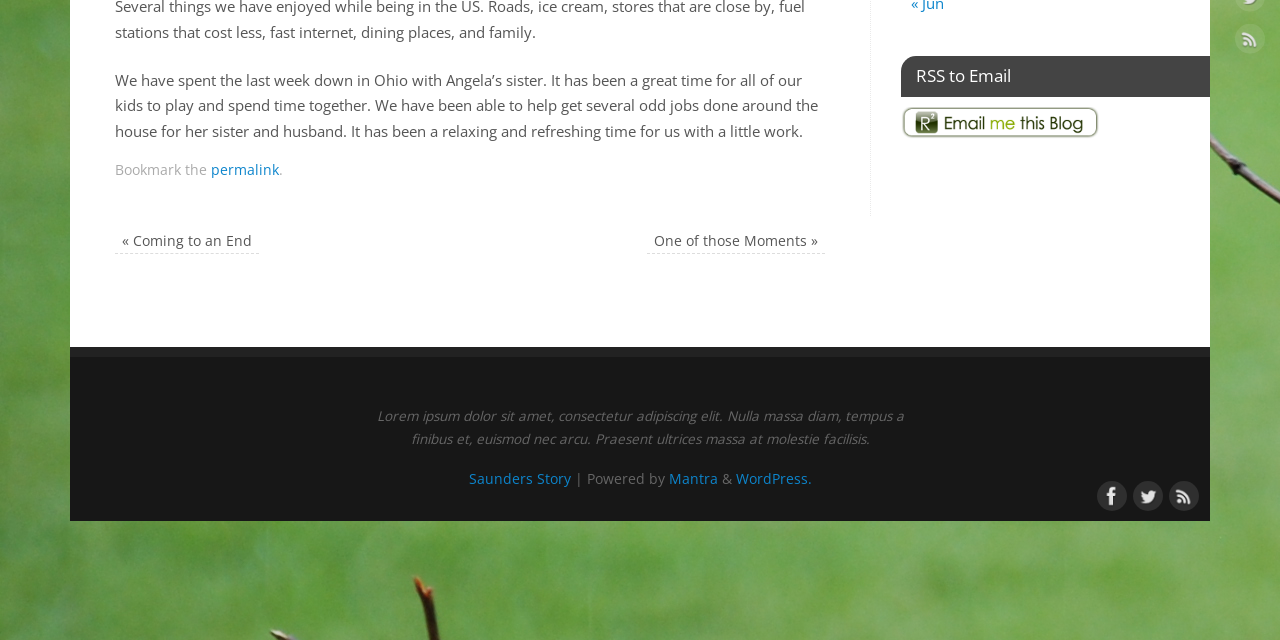Please determine the bounding box coordinates for the element with the description: "Saunders Story".

[0.366, 0.734, 0.446, 0.762]